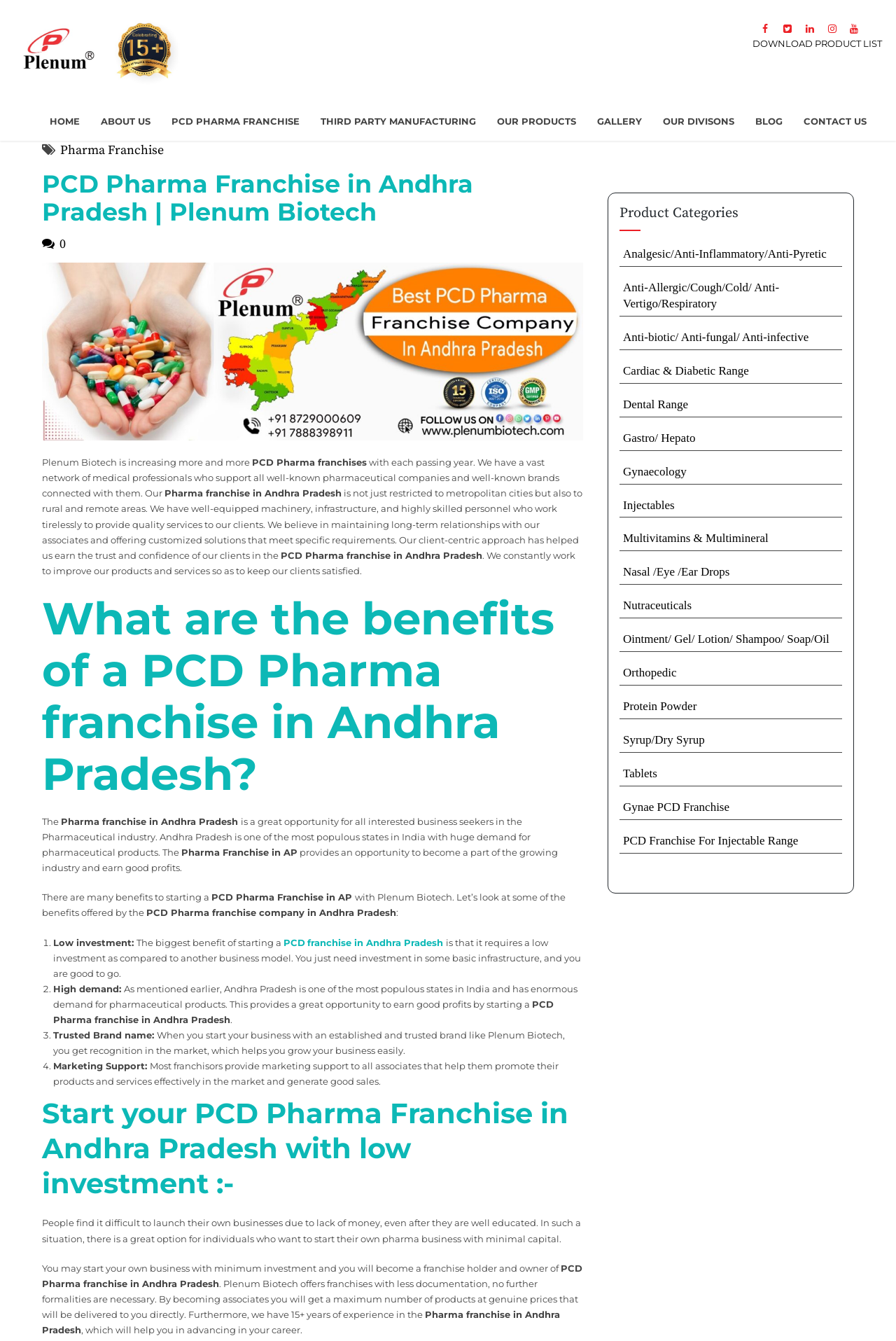Find the bounding box coordinates corresponding to the UI element with the description: "Injectables". The coordinates should be formatted as [left, top, right, bottom], with values as floats between 0 and 1.

[0.695, 0.372, 0.753, 0.381]